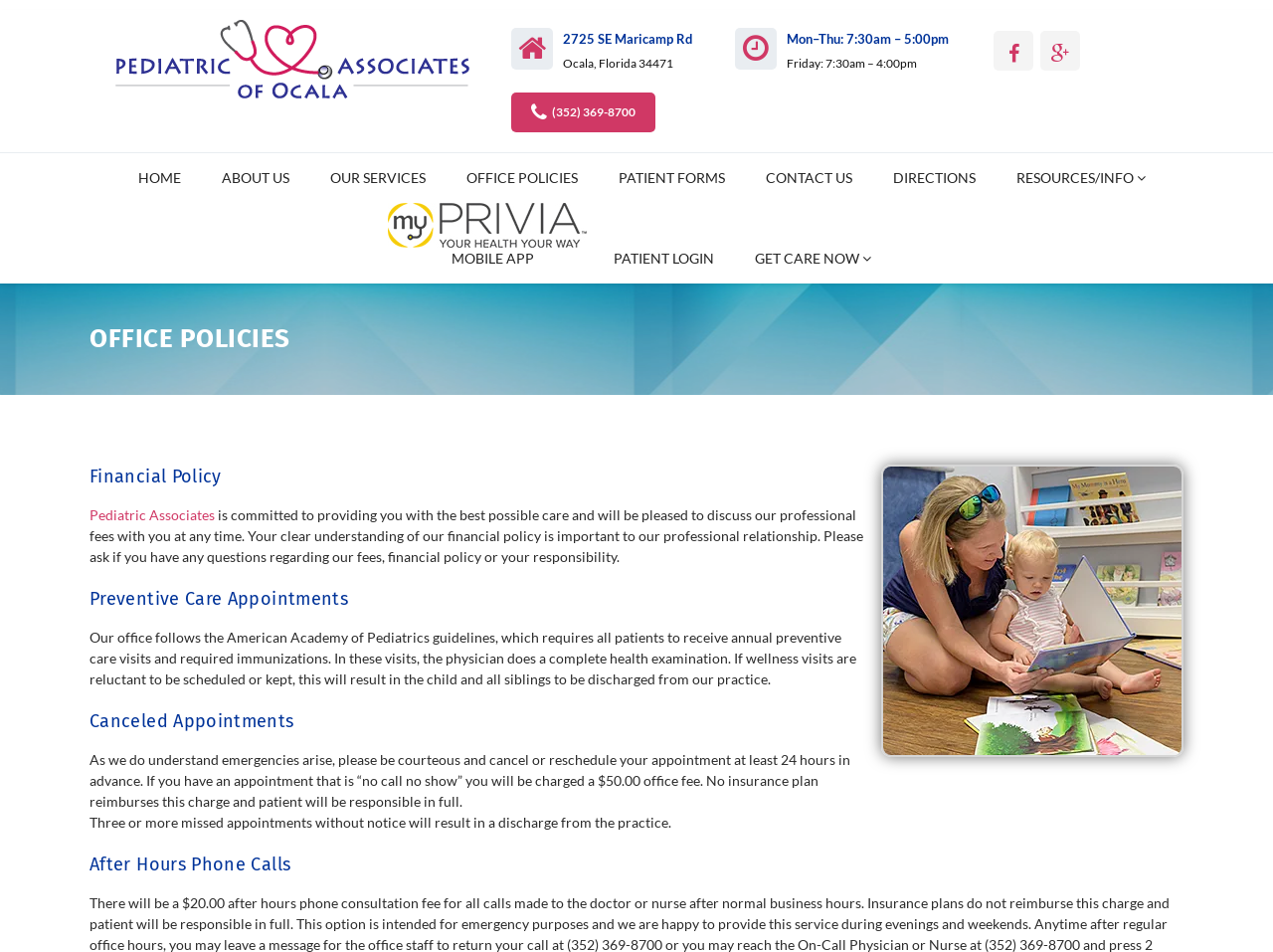Can you find the bounding box coordinates for the UI element given this description: "RESOURCES/INFO"? Provide the coordinates as four float numbers between 0 and 1: [left, top, right, bottom].

[0.787, 0.16, 0.911, 0.213]